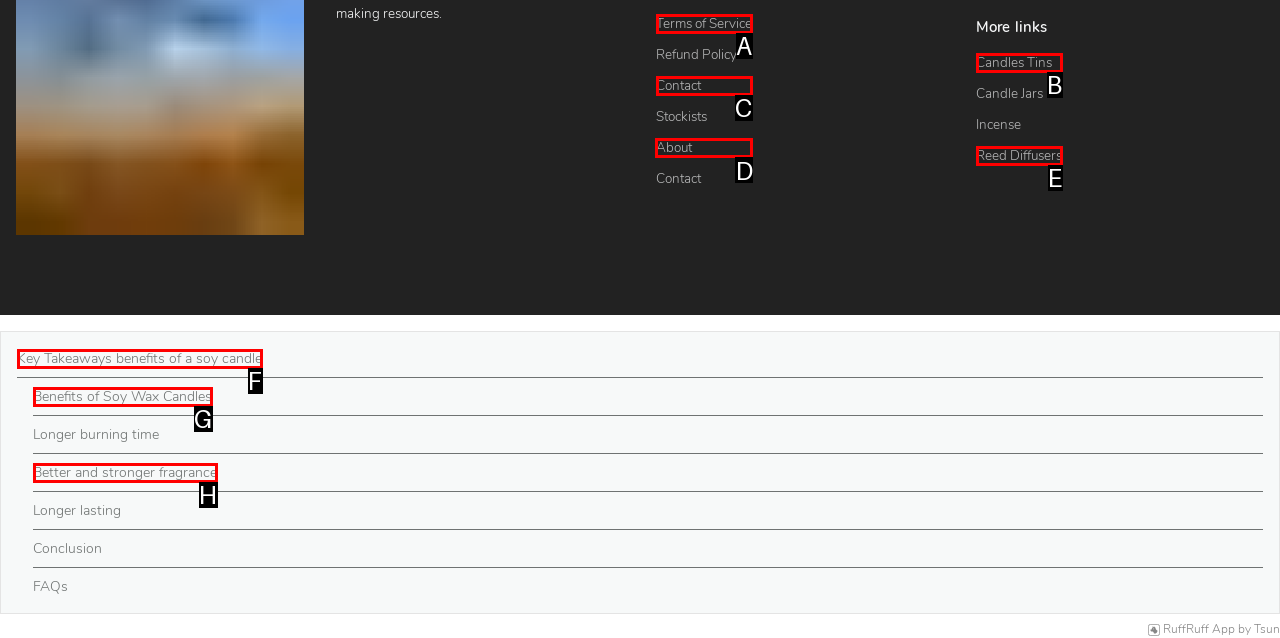To perform the task "Visit the about page", which UI element's letter should you select? Provide the letter directly.

D